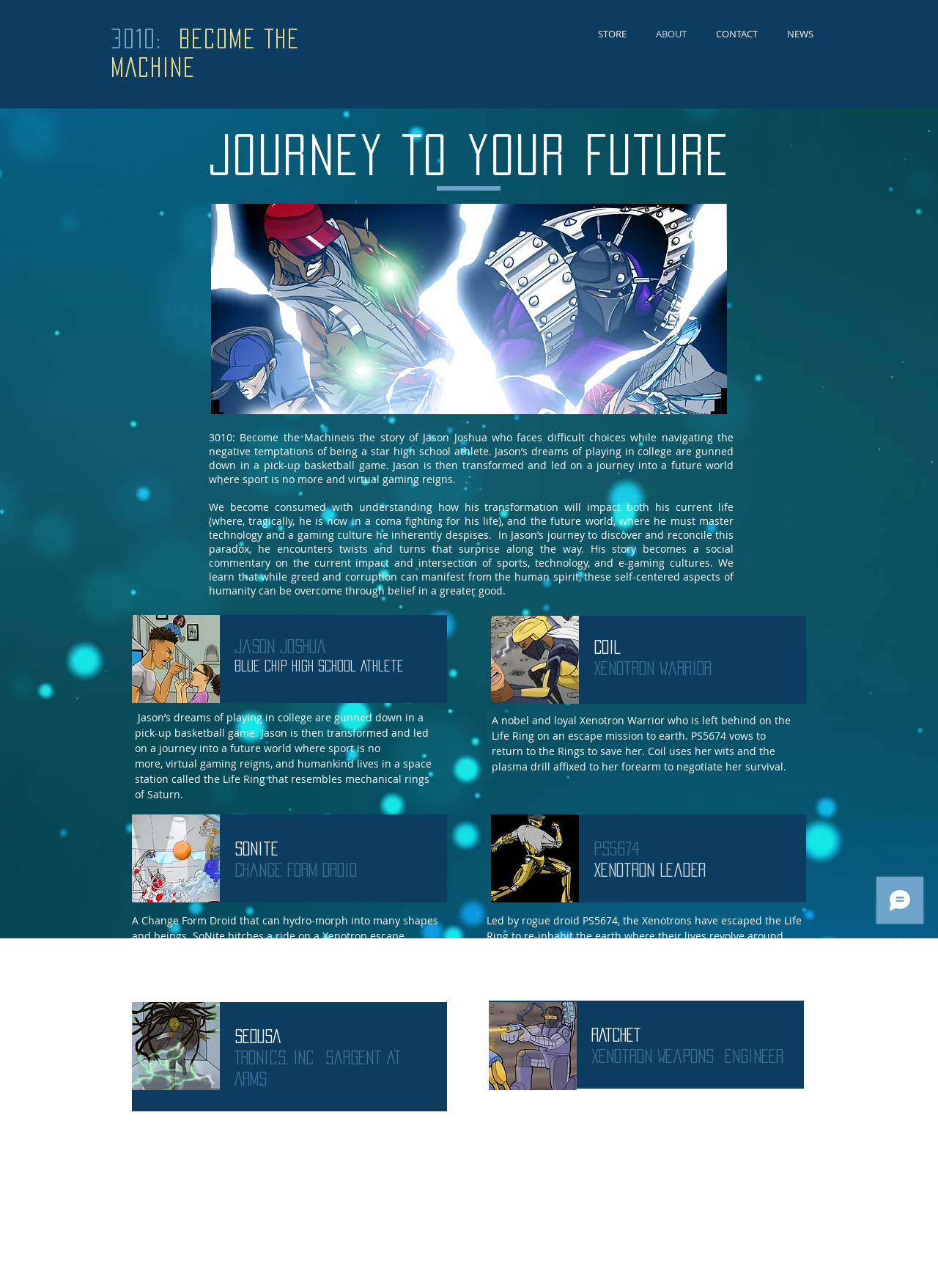Generate a comprehensive description of the webpage.

The webpage is about "Becomethemachine", a story about Jason Joshua, a high school athlete who faces difficult choices and is transformed into a future world where sports are replaced by virtual gaming. 

At the top of the page, there is a large heading "3010: BECOME THE MACHINE" with a link to the same title. Below it, there is a navigation menu with links to "STORE", "ABOUT", "CONTACT", and "NEWS". 

On the left side of the page, there is a large image "3010_front_edited.jpg" taking up most of the vertical space. To the right of the image, there are two blocks of text describing the story of Jason Joshua and his transformation into a future world.

Below the image, there are several sections, each with a heading and an image. The sections are about different characters in the story, including Jason Joshua, Coil Xenotron Warrior, SoNite Change Form Droid, PS5674 Xenotron Leader, SEDUSA TroNics, Inc Sargent At Arms, and RATCHET Xenotron Weapons Engineer. Each section has a heading and an image, with some sections also having a block of text describing the character.

At the very bottom of the page, there is a small section with the text "CREATOR / WRITER" and an iframe with a Wix Chat.